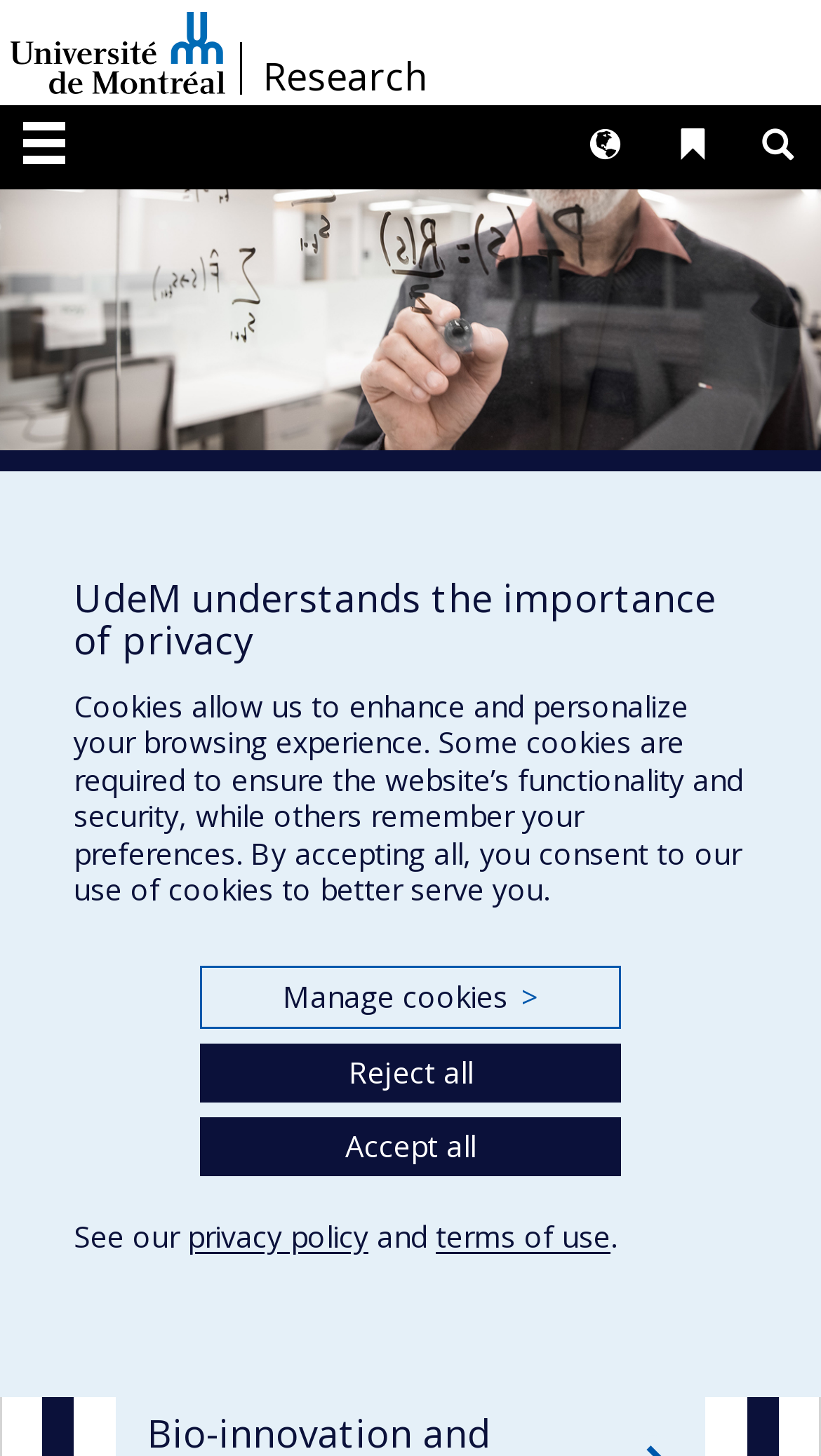Identify the bounding box coordinates of the clickable region required to complete the instruction: "Visit the Home page". The coordinates should be given as four float numbers within the range of 0 and 1, i.e., [left, top, right, bottom].

[0.038, 0.33, 0.131, 0.356]